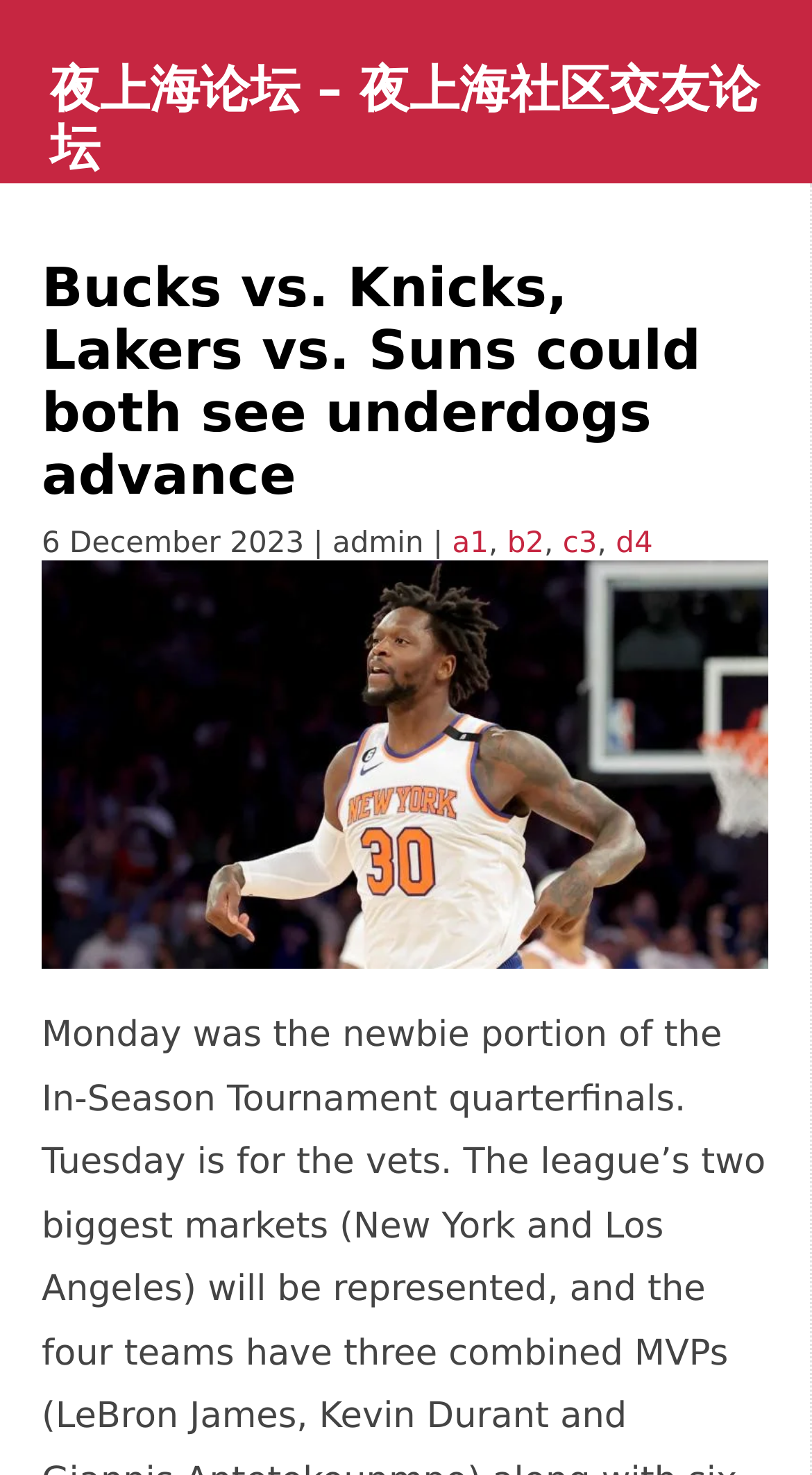Give a one-word or one-phrase response to the question:
How many figures are on the page?

1